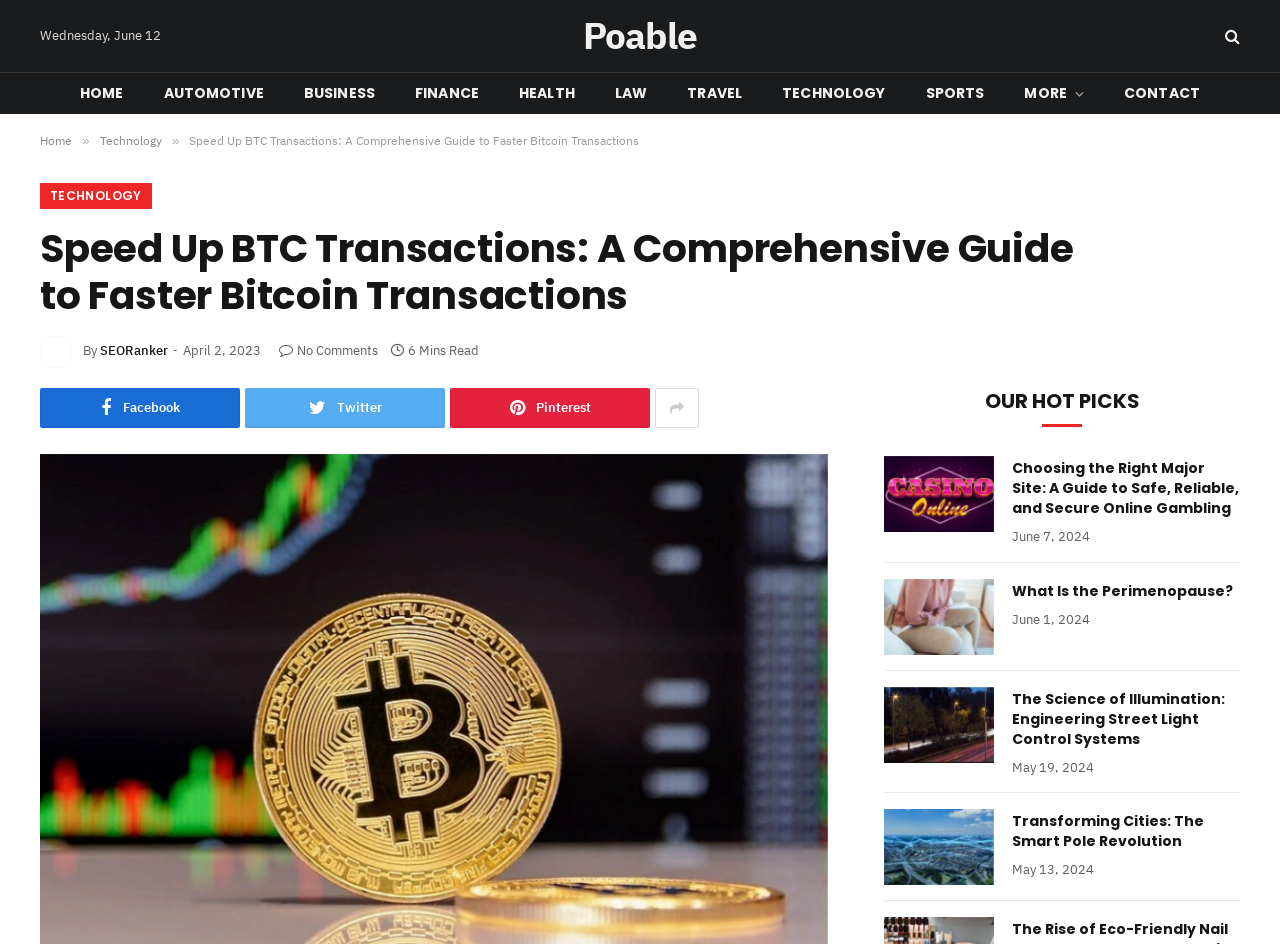Determine the bounding box coordinates of the clickable area required to perform the following instruction: "Click on the 'HOME' link". The coordinates should be represented as four float numbers between 0 and 1: [left, top, right, bottom].

[0.047, 0.077, 0.112, 0.121]